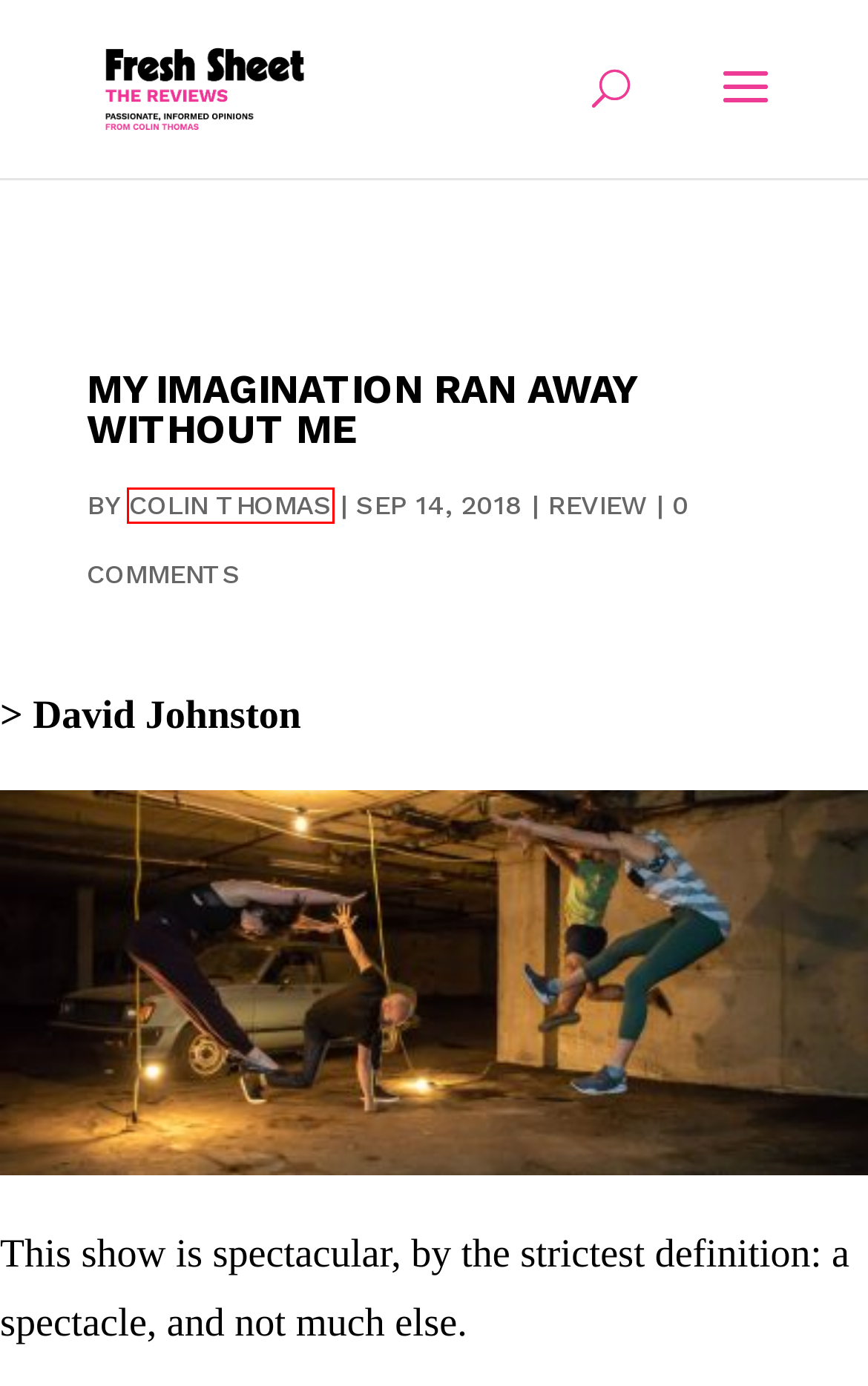Assess the screenshot of a webpage with a red bounding box and determine which webpage description most accurately matches the new page after clicking the element within the red box. Here are the options:
A. THE FREEDOM OF THE CITY: COULD USE A BETTER MAP | Fresh Sheet Reviews
B. Vancouver Greenroom
C. Fresh Sheet Reviews | frank, passionate & informed opinions from Colin Thomas
D. Colin Thomas | Fresh Sheet Reviews
E. Review | Fresh Sheet Reviews
F. News | Fresh Sheet Reviews
G. Blog Tool, Publishing Platform, and CMS – WordPress.org
H. BODIES NEAR ENOUGH TO TOUCH | Fresh Sheet Reviews

D